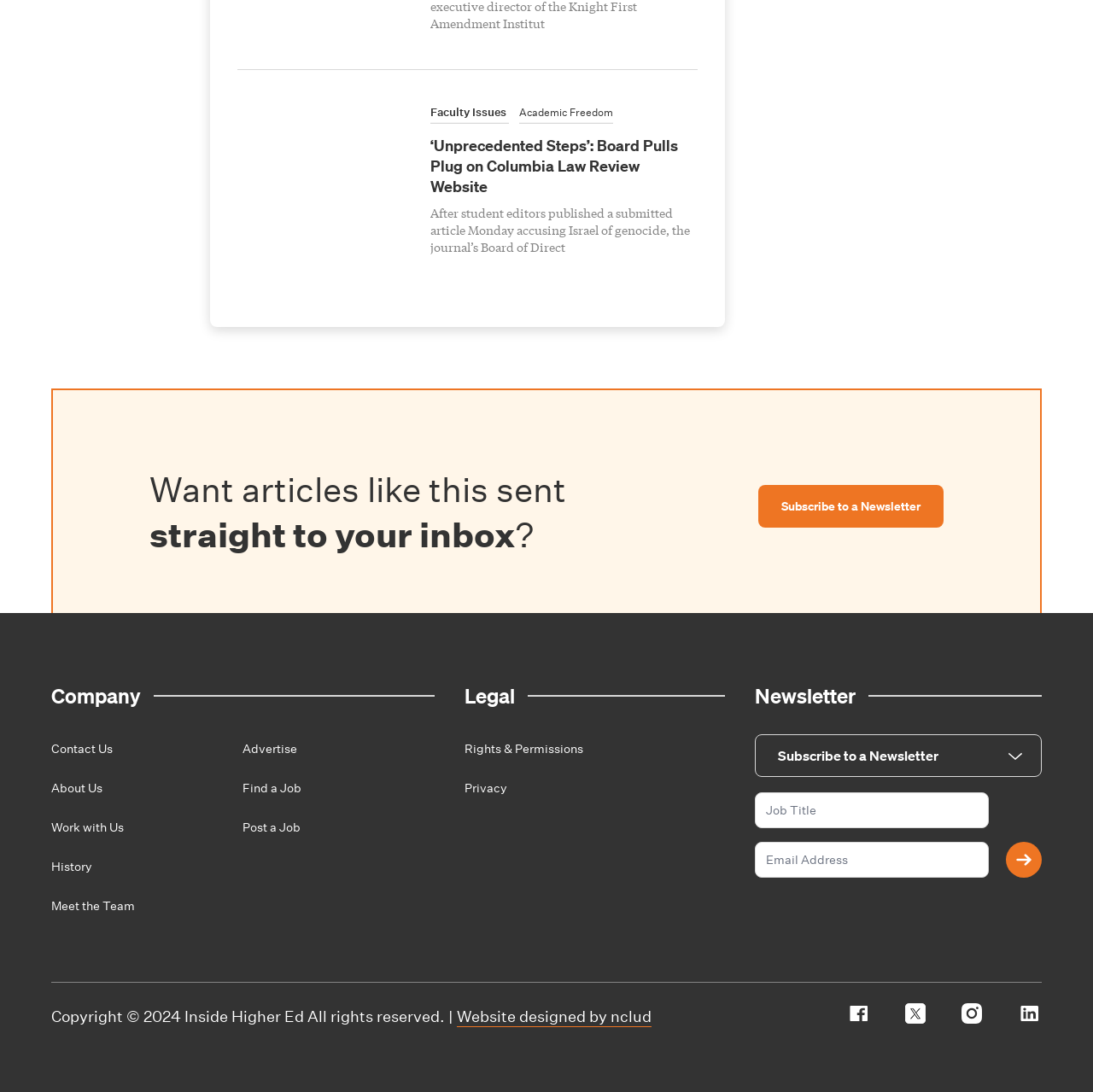Please answer the following question as detailed as possible based on the image: 
What social media platforms does Inside Higher Ed have?

The answer can be found in the links 'Inside Higher Ed Facebook', 'Inside Higher Ed on X / Twitter', 'Inside Higher Ed Instagram', and 'Inside Higher Ed Linkedin' which indicate that Inside Higher Ed has presence on these social media platforms.